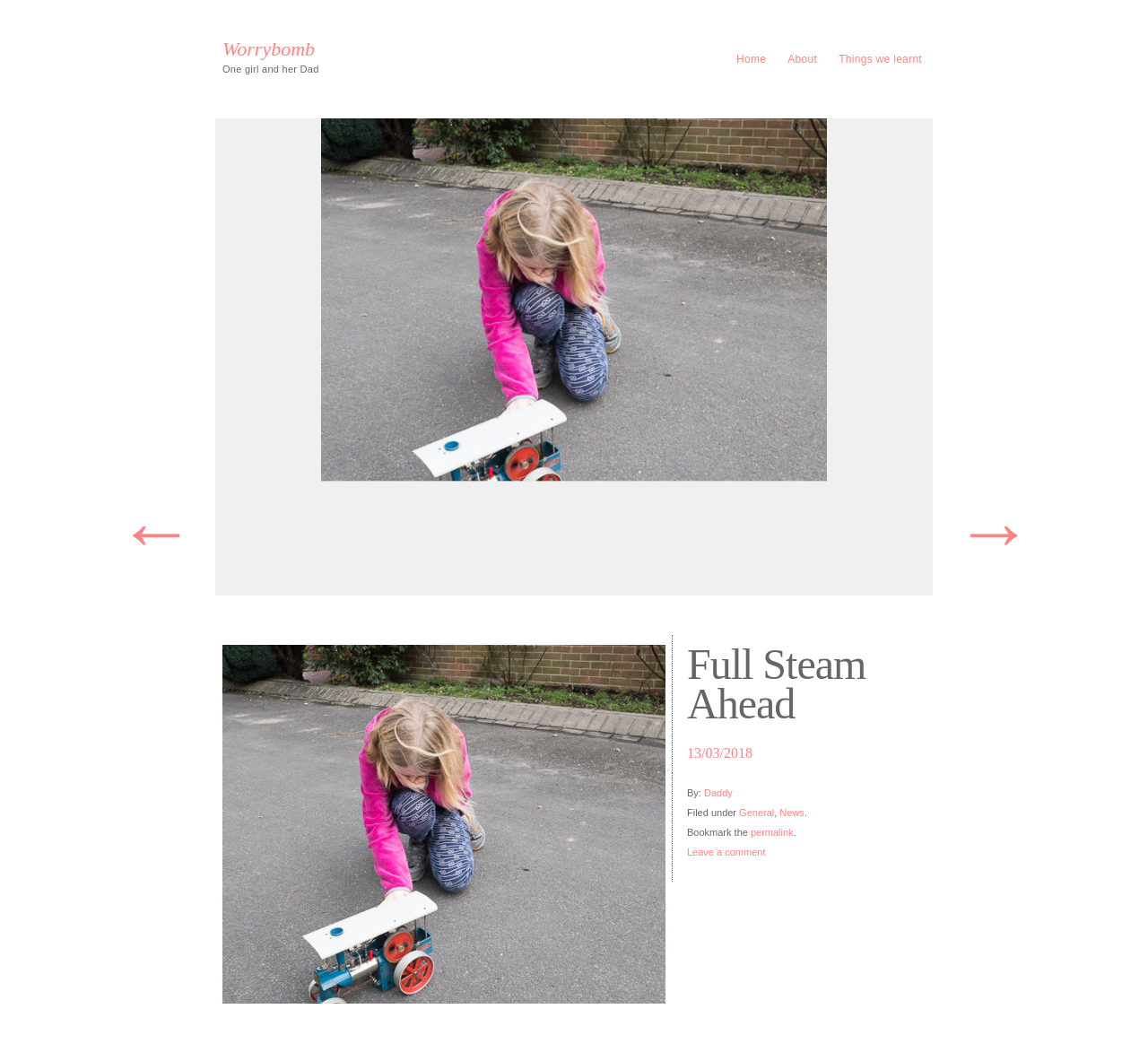Please specify the bounding box coordinates in the format (top-left x, top-left y, bottom-right x, bottom-right y), with all values as floating point numbers between 0 and 1. Identify the bounding box of the UI element described by: About

[0.677, 0.046, 0.721, 0.065]